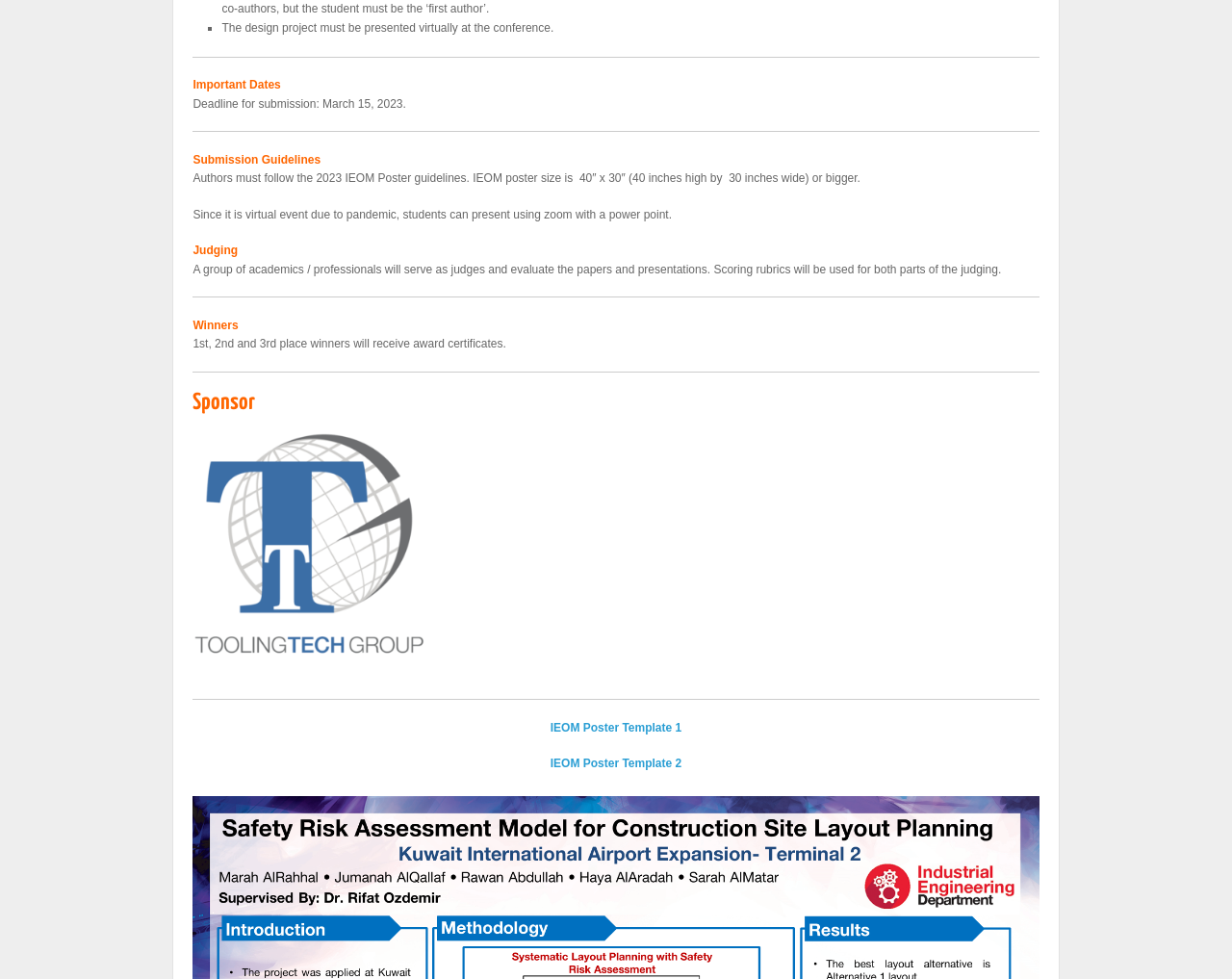Find the bounding box coordinates for the HTML element described in this sentence: "IEOM Poster Template 1". Provide the coordinates as four float numbers between 0 and 1, in the format [left, top, right, bottom].

[0.447, 0.736, 0.553, 0.75]